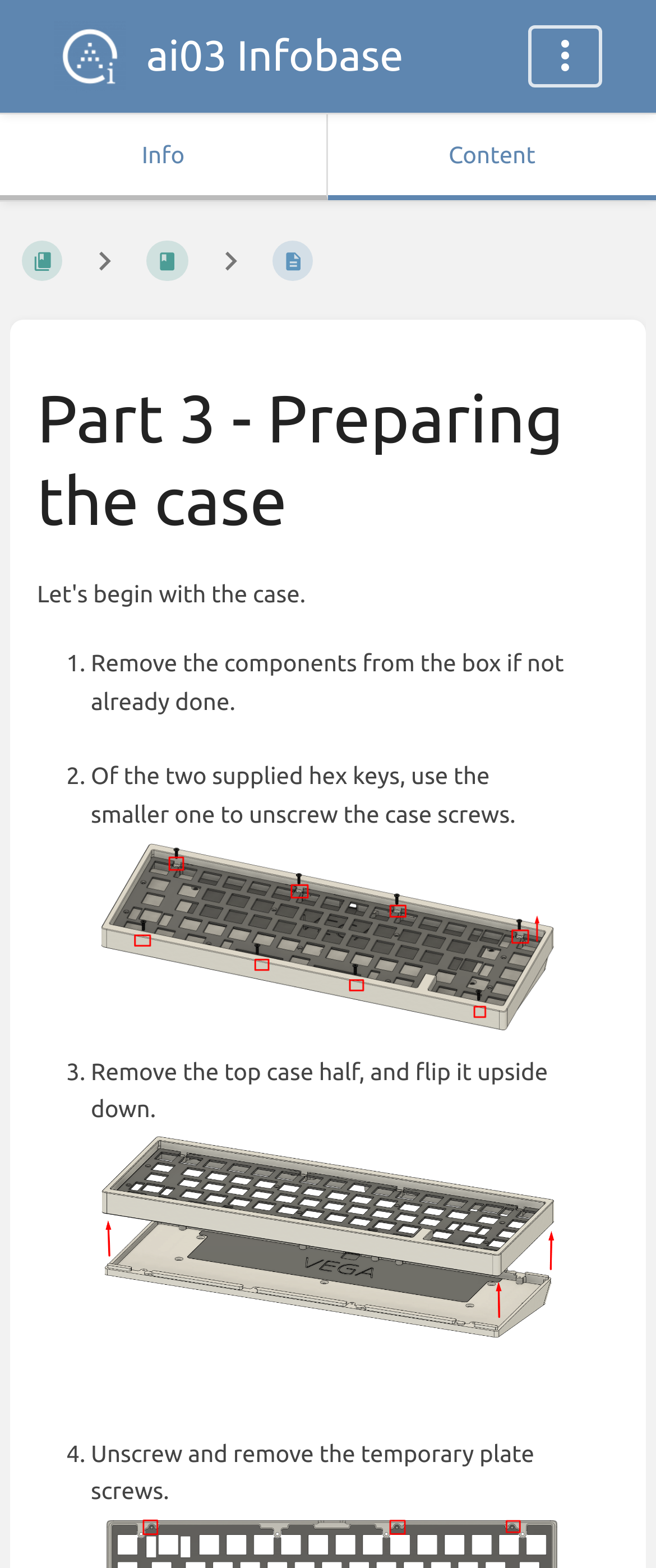Determine the bounding box coordinates for the clickable element to execute this instruction: "Click the logo". Provide the coordinates as four float numbers between 0 and 1, i.e., [left, top, right, bottom].

[0.051, 0.006, 0.646, 0.065]